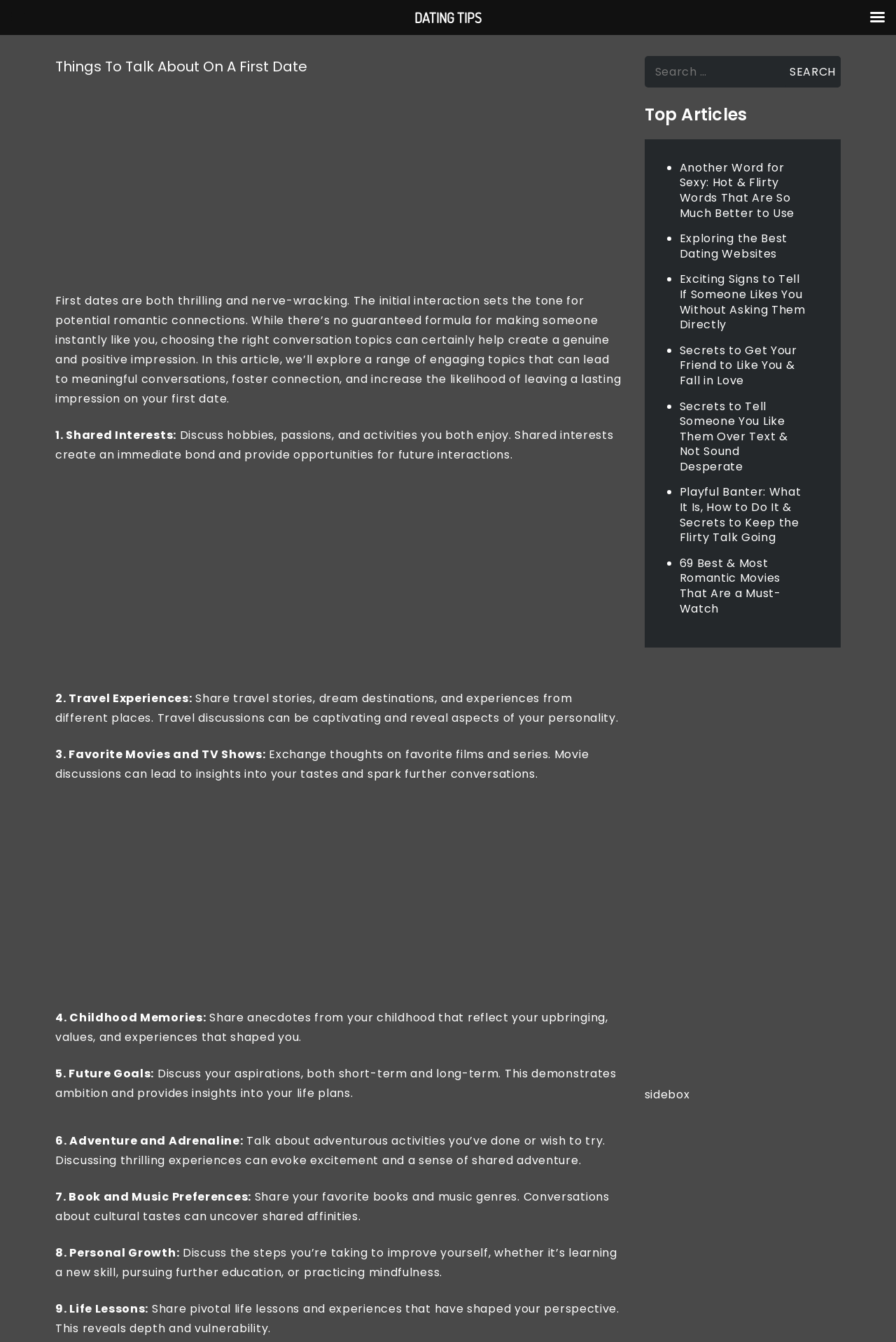Refer to the element description Hospital & In-Patient Services and identify the corresponding bounding box in the screenshot. Format the coordinates as (top-left x, top-left y, bottom-right x, bottom-right y) with values in the range of 0 to 1.

None